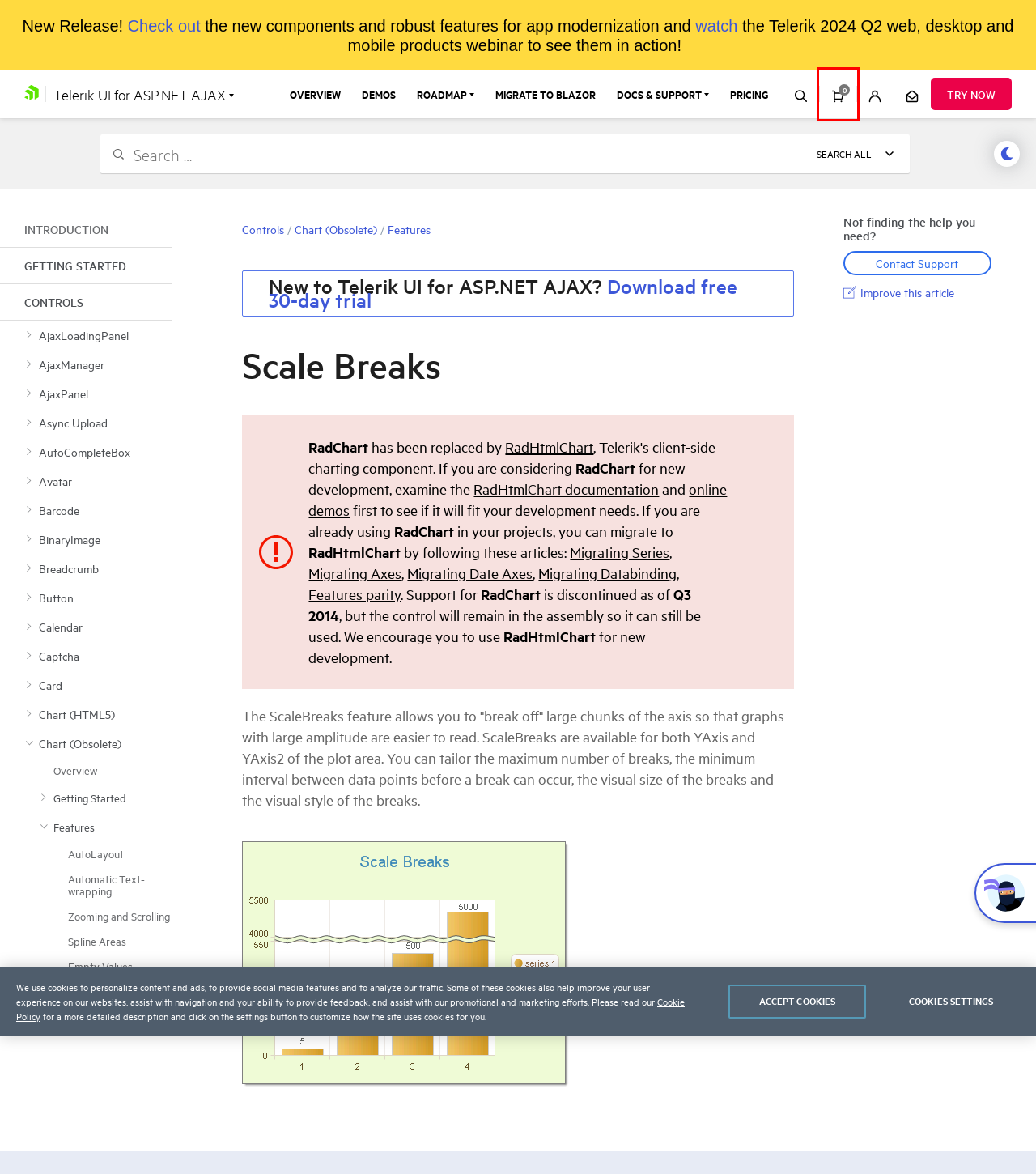Observe the screenshot of a webpage with a red bounding box highlighting an element. Choose the webpage description that accurately reflects the new page after the element within the bounding box is clicked. Here are the candidates:
A. Develop, Deploy & Manage High-Impact Business Apps | Progress Software
B. Search Results
C. 120+ ASP.NET AJAX Components | Telerik UI for ASP.NET AJAX
D. Identity
E. Buy UI for ASP.NET AJAX | Telerik
F. Purchase Telerik Software Development Tools
G. Modernize or Migrate Your Blazor Applications with Telerik UI for Blazor - Progress Telerik
H. Contact the Telerik Team | Progress Telerik

F